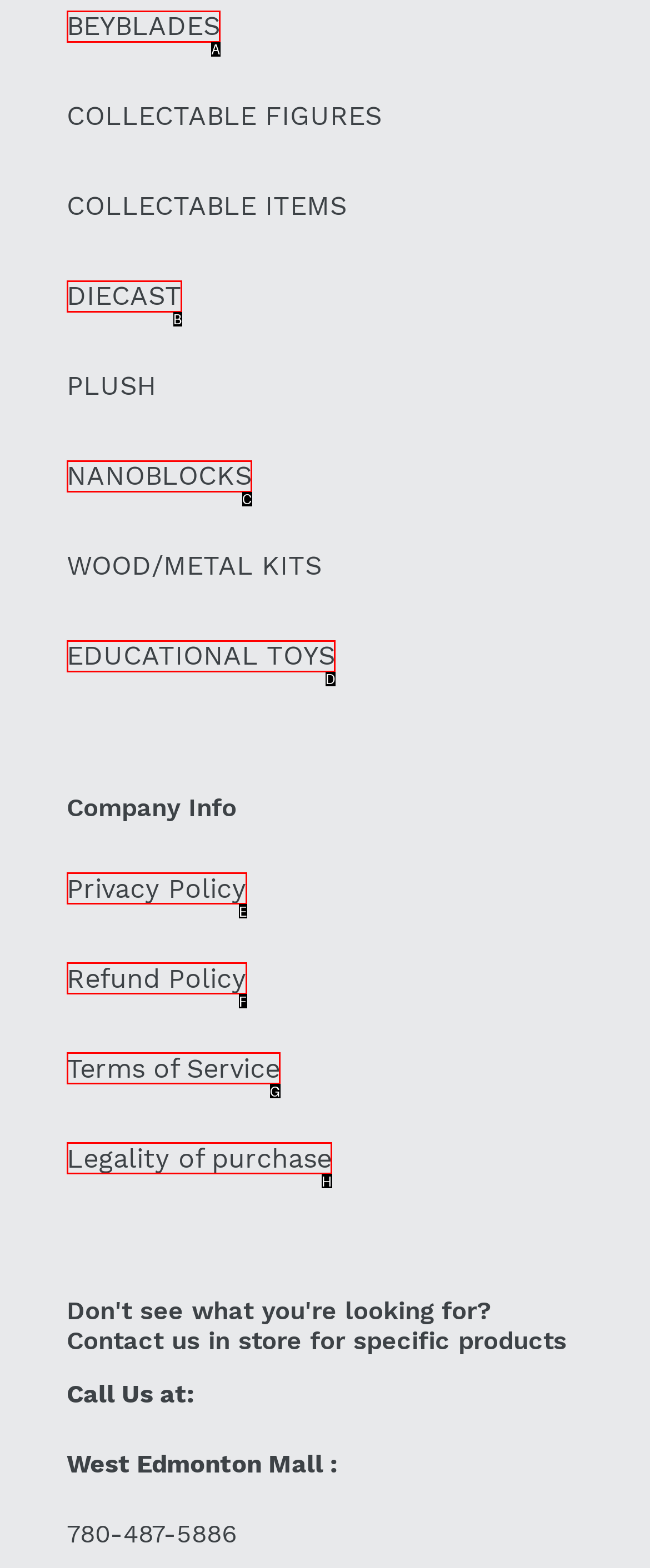Tell me which one HTML element best matches the description: Terms of Service Answer with the option's letter from the given choices directly.

G